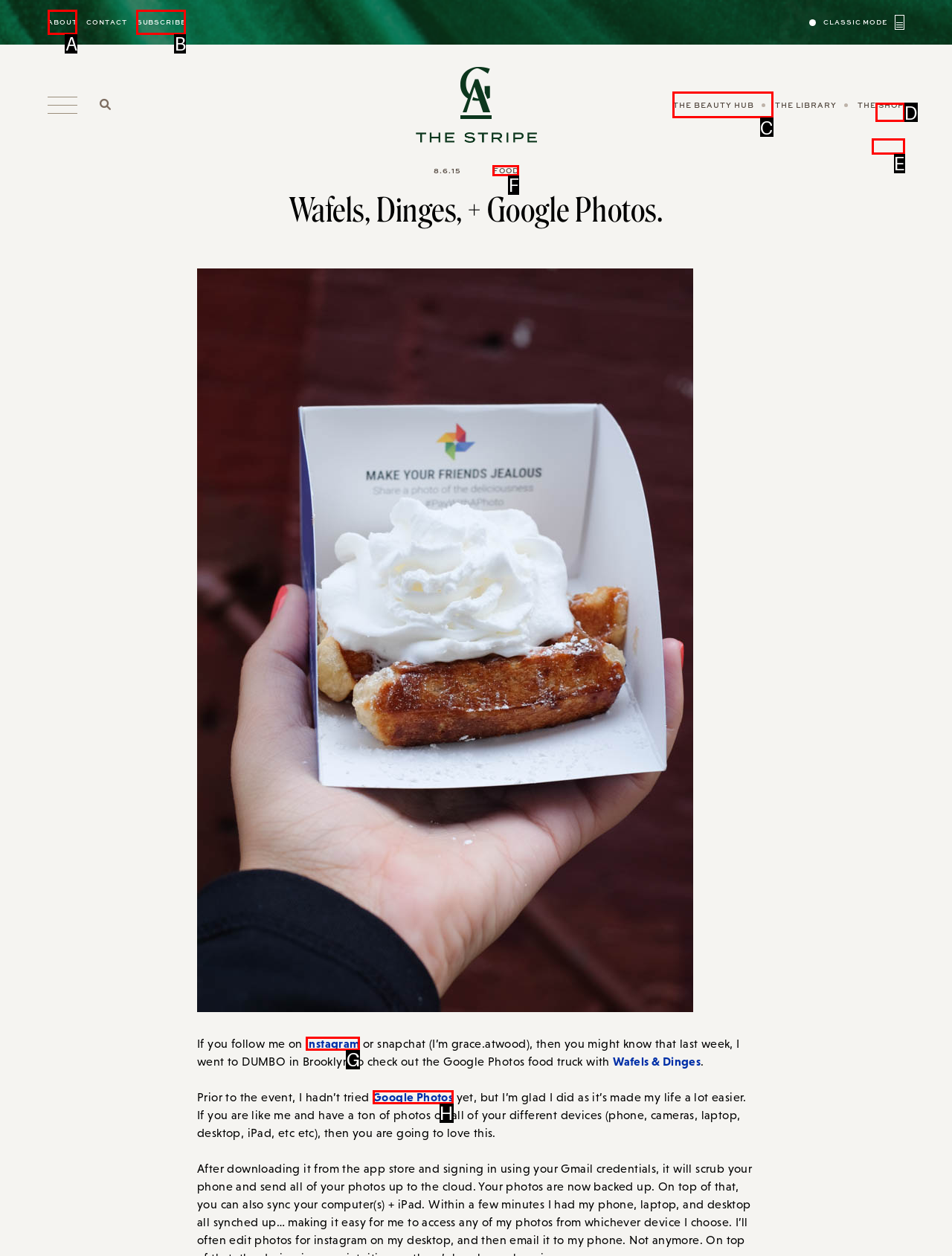Select the proper HTML element to perform the given task: Visit The Beauty Hub Answer with the corresponding letter from the provided choices.

C